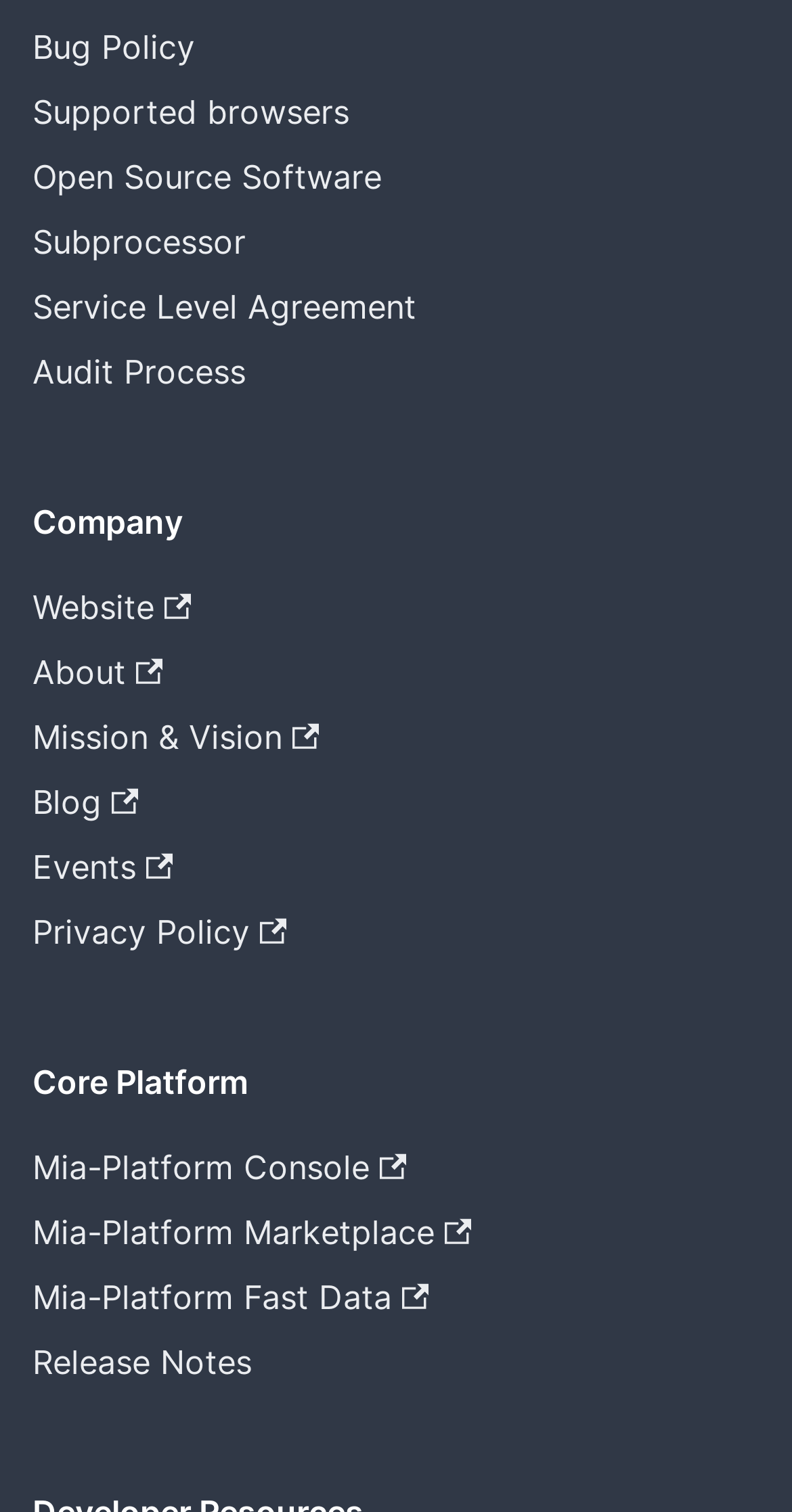Find and provide the bounding box coordinates for the UI element described here: "About". The coordinates should be given as four float numbers between 0 and 1: [left, top, right, bottom].

[0.041, 0.423, 0.959, 0.466]